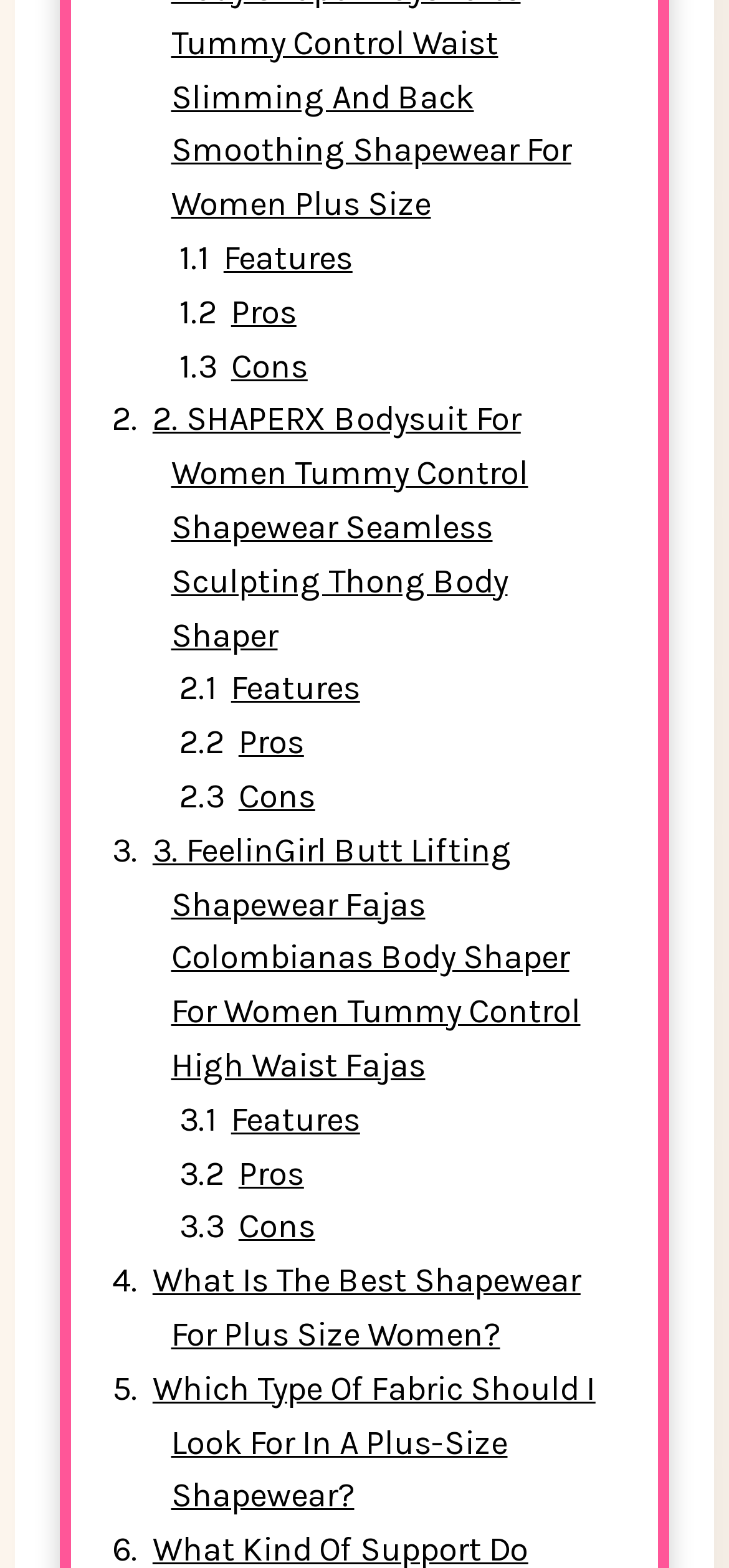Determine the bounding box coordinates of the clickable region to execute the instruction: "Check cons of the third product". The coordinates should be four float numbers between 0 and 1, denoted as [left, top, right, bottom].

[0.327, 0.769, 0.432, 0.795]